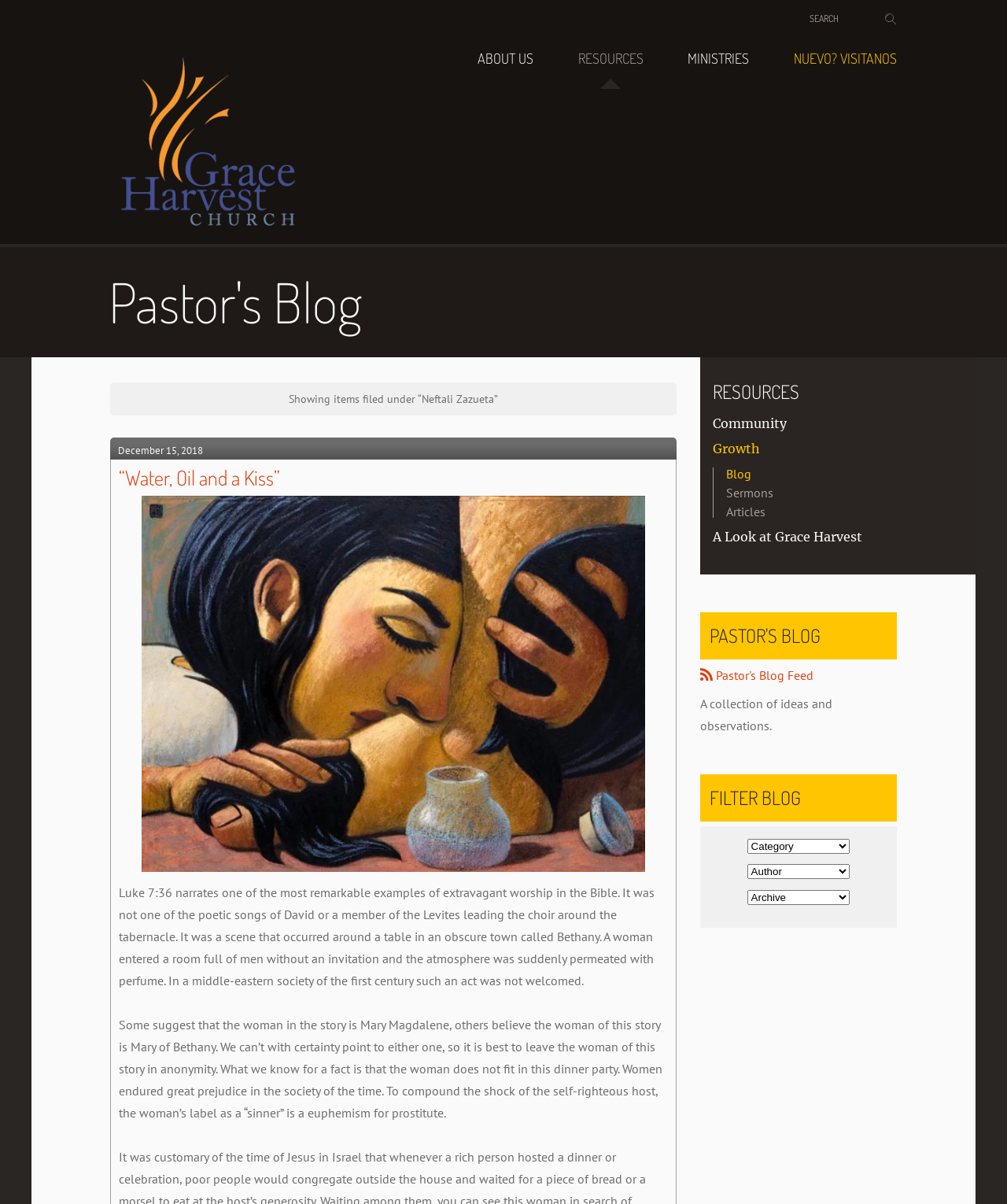Find the bounding box coordinates for the UI element whose description is: "A Look at Grace Harvest". The coordinates should be four float numbers between 0 and 1, in the format [left, top, right, bottom].

[0.708, 0.435, 0.891, 0.456]